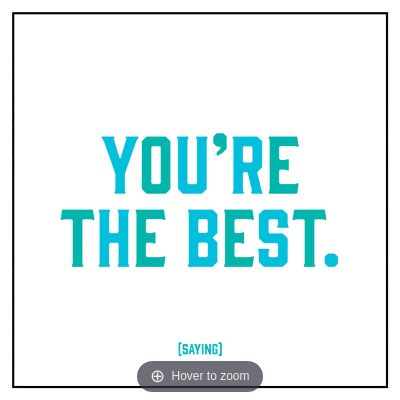Provide an in-depth description of the image.

The image features a vibrant and expressive greeting card that prominently displays the phrase "YOU'RE THE BEST." The text is designed in a bold, turquoise font which conveys an uplifting and positive sentiment. Set against a clean white background, the typography stands out, making it easily readable from a distance. The card is framed by a simple square border, enhancing its overall aesthetic appeal. Additionally, there's a tooltip at the bottom that indicates "Hover to zoom," suggesting an interactive element for viewers to explore the card's details further. This card is perfect for expressing appreciation or admiration for someone special, making it a thoughtful choice for various occasions.